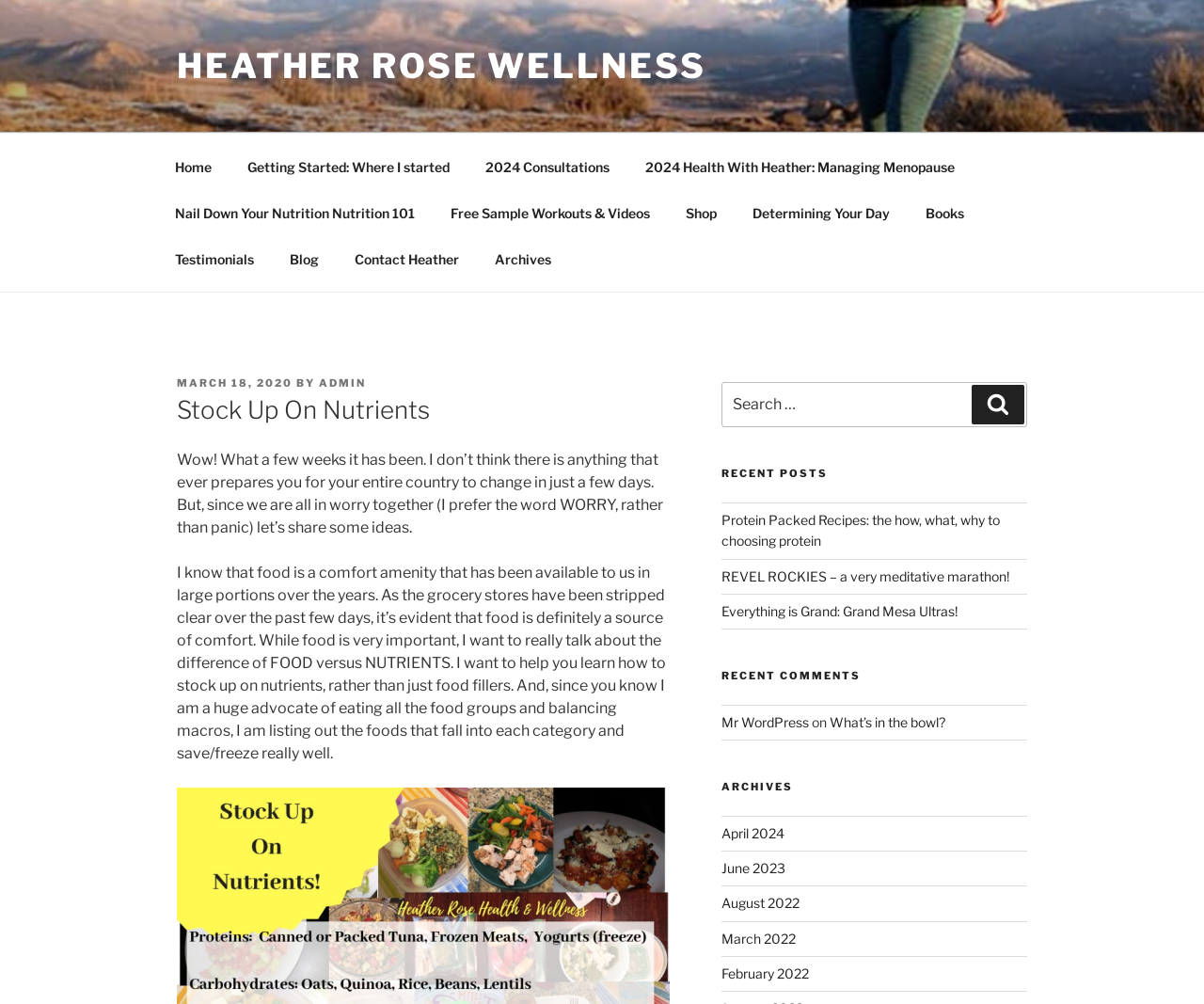Identify the bounding box coordinates for the UI element described as follows: Shop. Use the format (top-left x, top-left y, bottom-right x, bottom-right y) and ensure all values are floating point numbers between 0 and 1.

[0.555, 0.189, 0.609, 0.235]